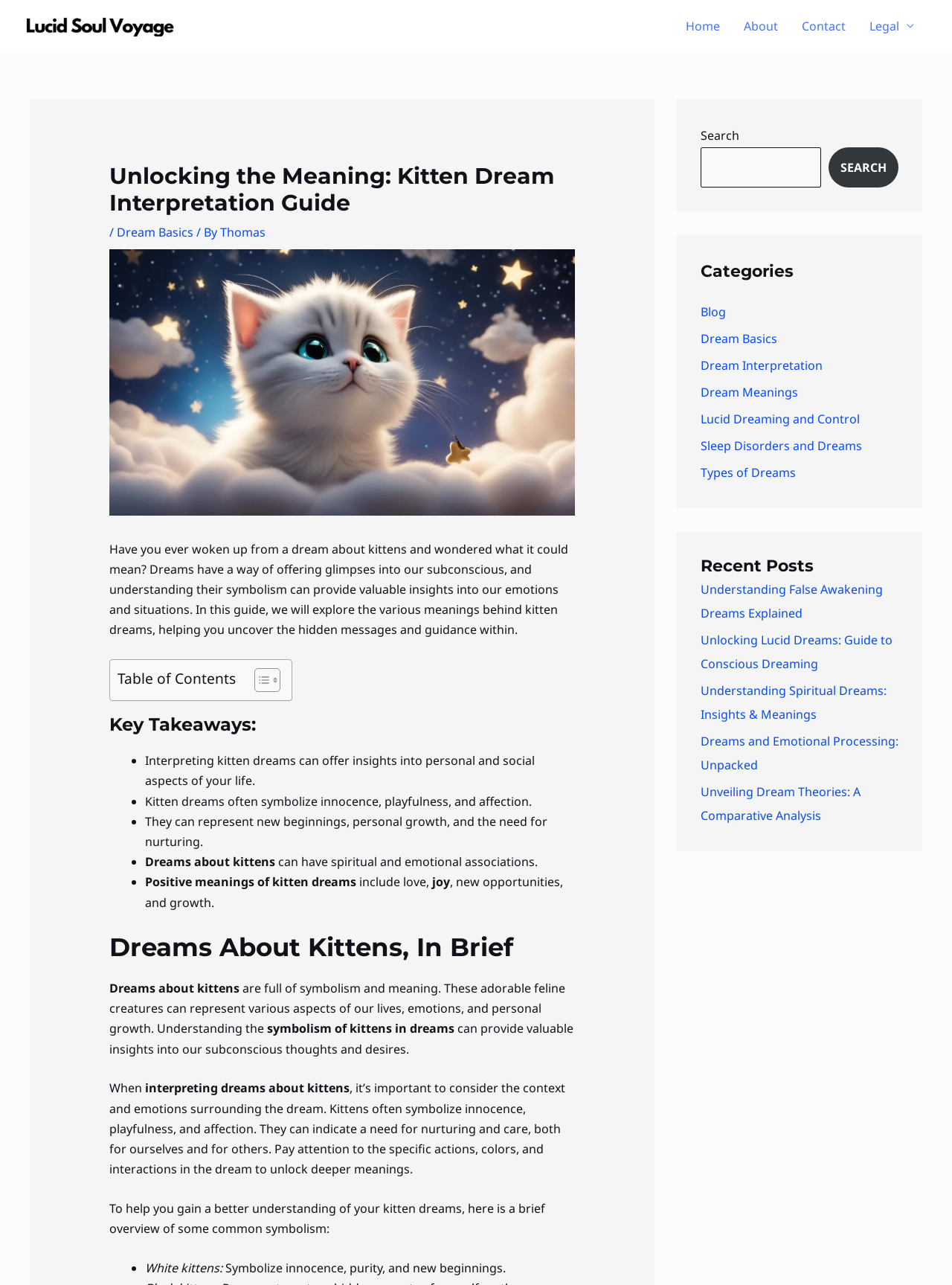Please analyze the image and provide a thorough answer to the question:
What is the purpose of the 'Table of Contents' section?

The 'Table of Contents' section on the webpage appears to be a navigation tool, allowing users to quickly access specific sections of the webpage. It provides a list of links to different parts of the webpage, making it easier for users to find the information they are looking for.